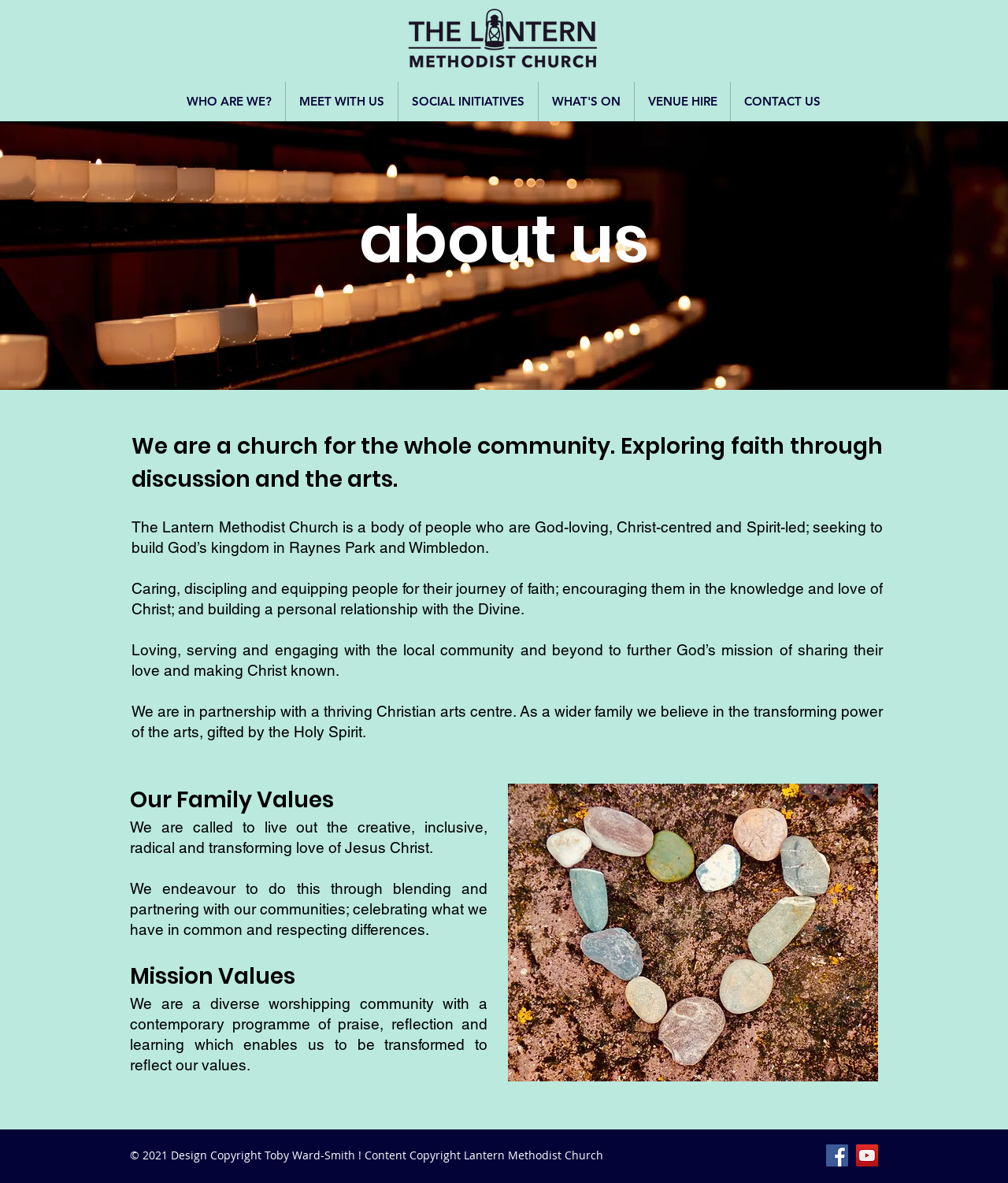Describe all significant elements and features of the webpage.

This webpage is about the Lantern Methodist Church, with a focus on its community and arts center. At the top left, there is a logo image, and next to it, a navigation menu with links to different sections of the website, including "Who Are We?", "Meet With Us", "Social Initiatives", "What's On", "Venue Hire", and "Contact Us".

Below the navigation menu, there is a large image of prayer candles, taking up most of the width of the page. Above the image, there is a heading that reads "About Us", and below it, a paragraph describing the church's mission and values.

The main content of the page is divided into sections, with headings such as "Our Family Values" and "Mission Values". These sections contain paragraphs of text that describe the church's values and mission, including its commitment to community, inclusivity, and the arts.

On the right side of the page, there is an image, and at the very bottom, there is a copyright notice and a social media bar with links to Facebook and YouTube.

Overall, the webpage provides an introduction to the Lantern Methodist Church and its community, with a focus on its values, mission, and arts center.